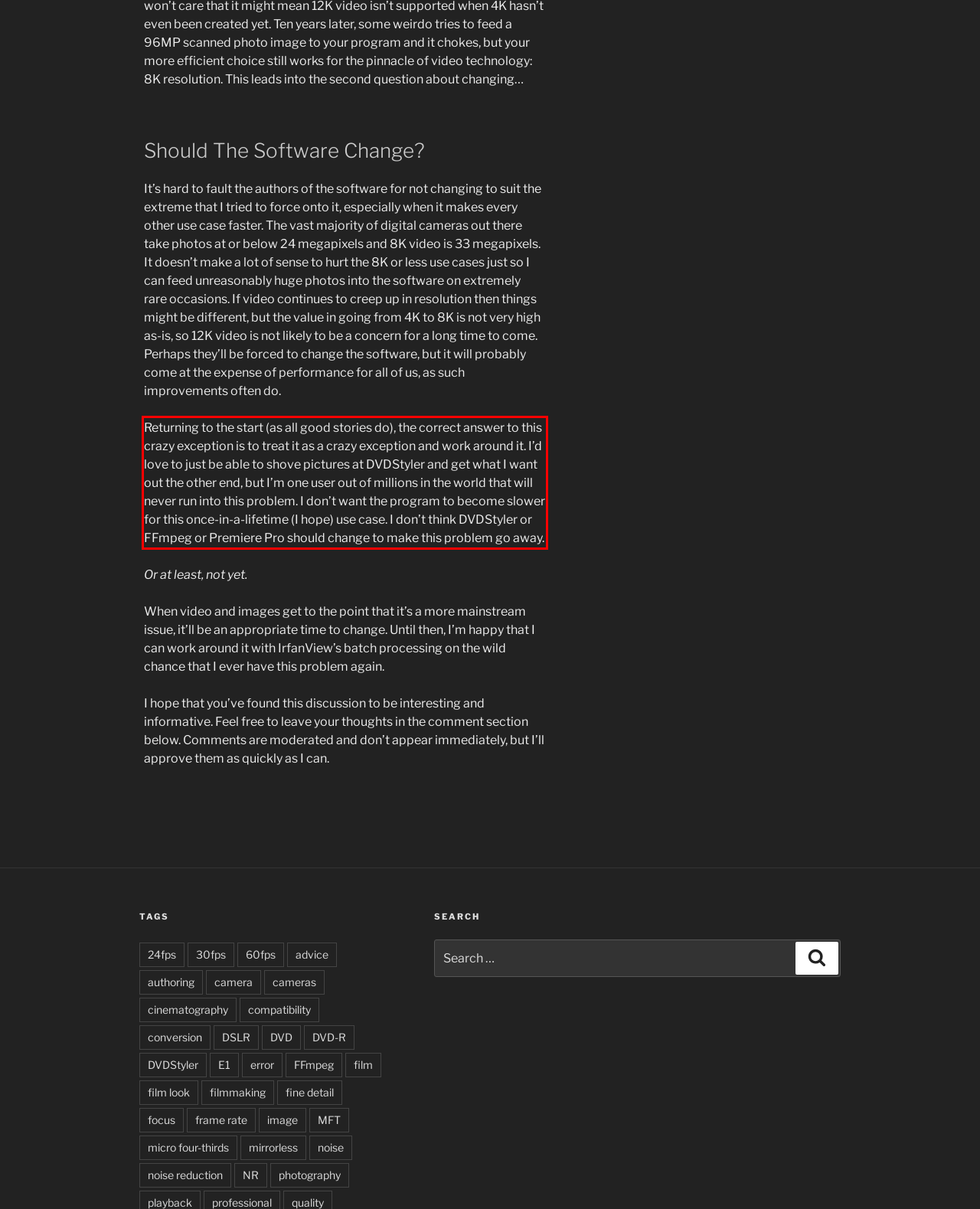Please recognize and transcribe the text located inside the red bounding box in the webpage image.

Returning to the start (as all good stories do), the correct answer to this crazy exception is to treat it as a crazy exception and work around it. I’d love to just be able to shove pictures at DVDStyler and get what I want out the other end, but I’m one user out of millions in the world that will never run into this problem. I don’t want the program to become slower for this once-in-a-lifetime (I hope) use case. I don’t think DVDStyler or FFmpeg or Premiere Pro should change to make this problem go away.